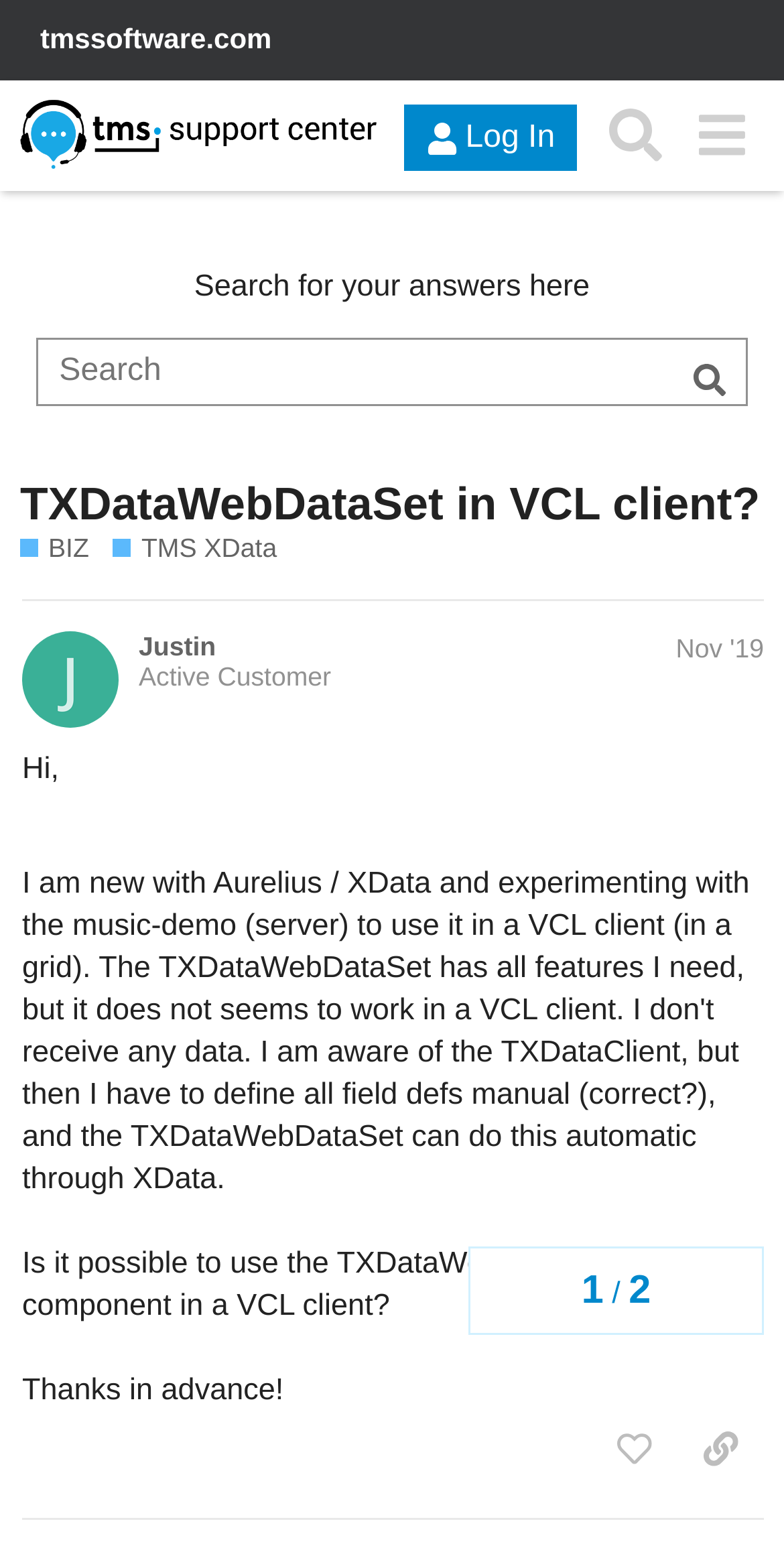Please identify the bounding box coordinates of the element I need to click to follow this instruction: "Log in to the support center".

[0.516, 0.068, 0.736, 0.111]